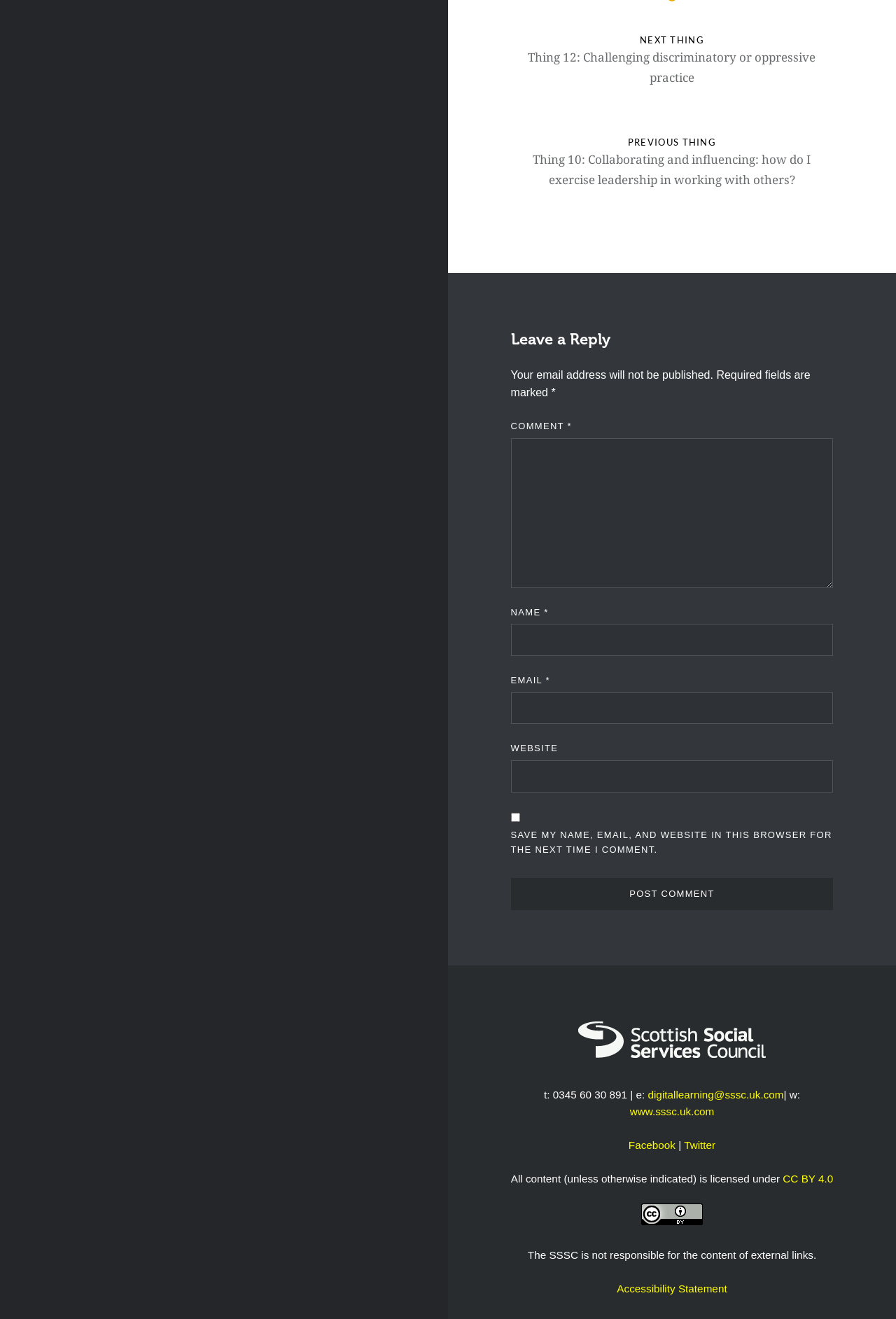What is the purpose of the comment section?
Please respond to the question with a detailed and thorough explanation.

The webpage has a section with a heading 'Leave a Reply' which contains text fields for name, email, website, and a comment box, indicating that the purpose of this section is to allow users to leave a reply or comment on the content.